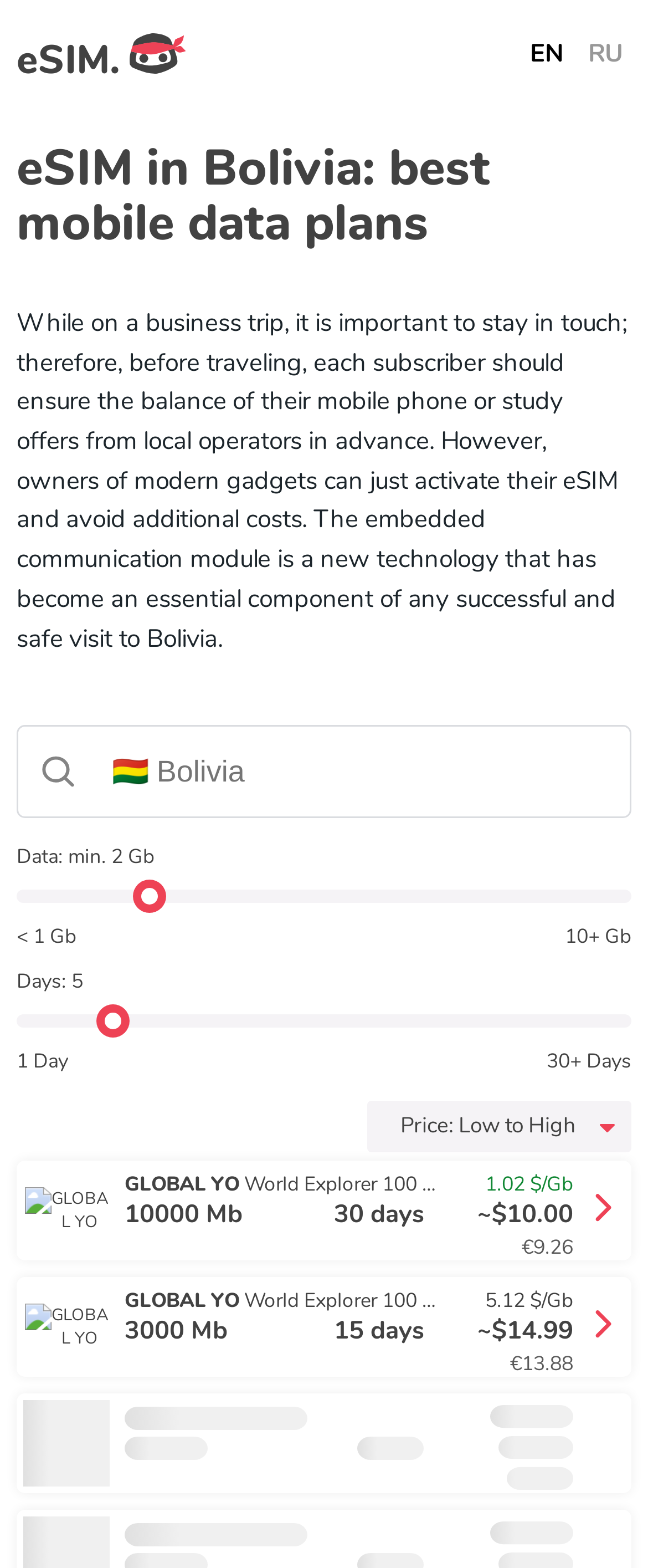Examine the image and give a thorough answer to the following question:
How many search results are displayed?

After carefully examining the webpage, I can see that there are three search results displayed, each with its own details such as data, days, and price.